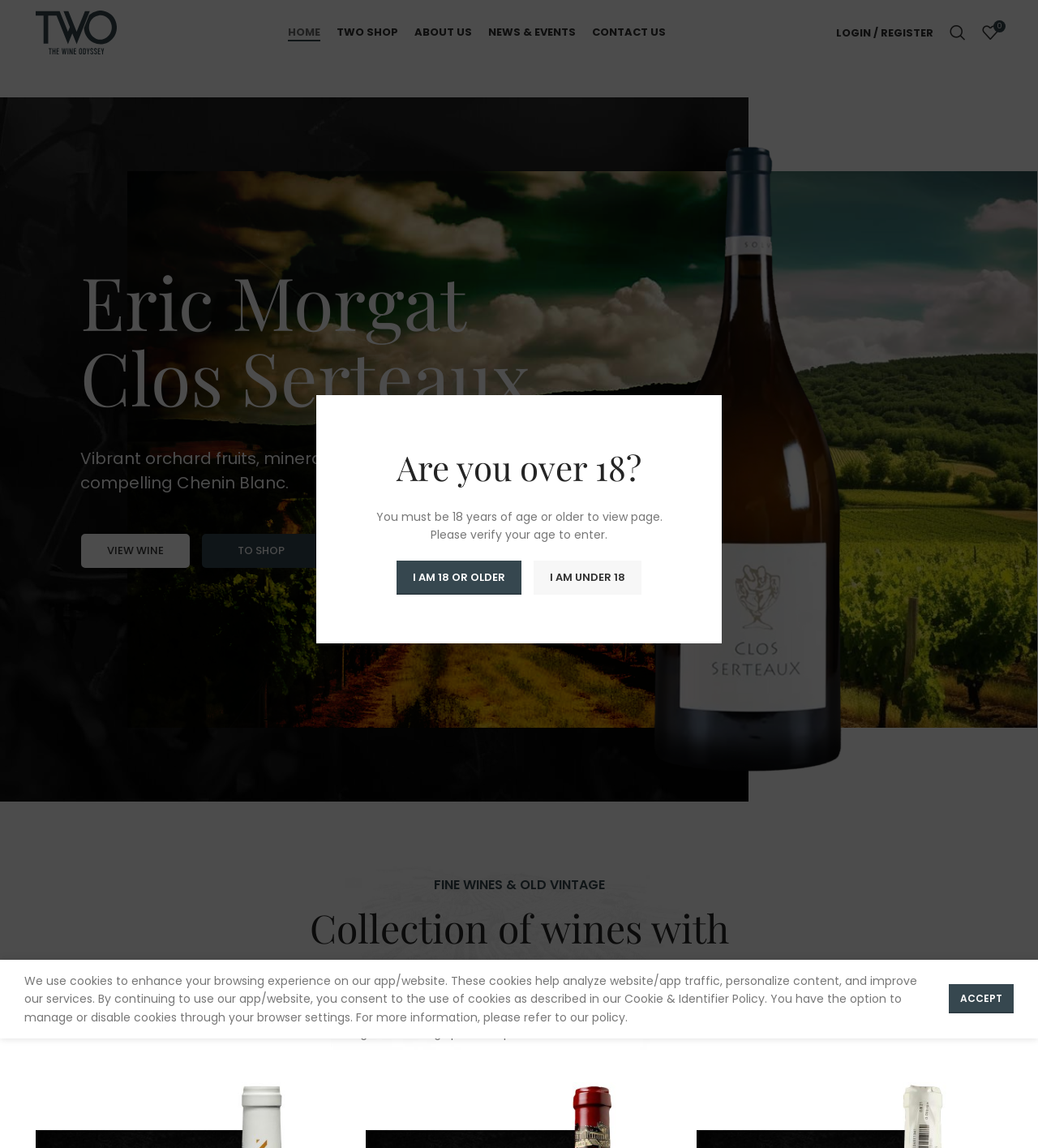What is the age requirement to view this page?
Based on the visual details in the image, please answer the question thoroughly.

The age requirement is mentioned in the 'Are you over 18?' section at the top of the page, which asks users to verify their age to enter the site.